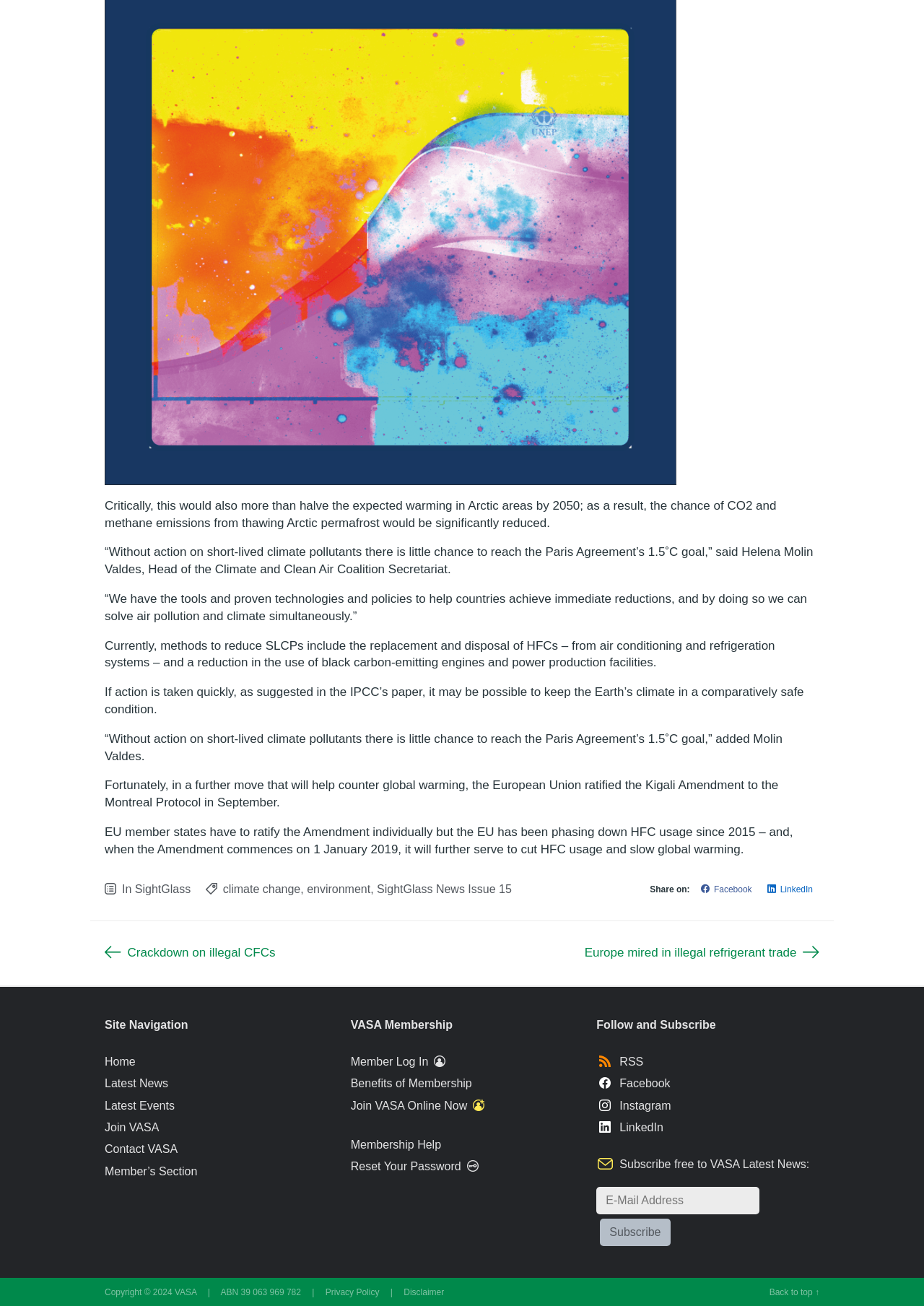Identify the bounding box coordinates of the element to click to follow this instruction: 'Subscribe to VASA Latest News'. Ensure the coordinates are four float values between 0 and 1, provided as [left, top, right, bottom].

[0.649, 0.933, 0.725, 0.954]